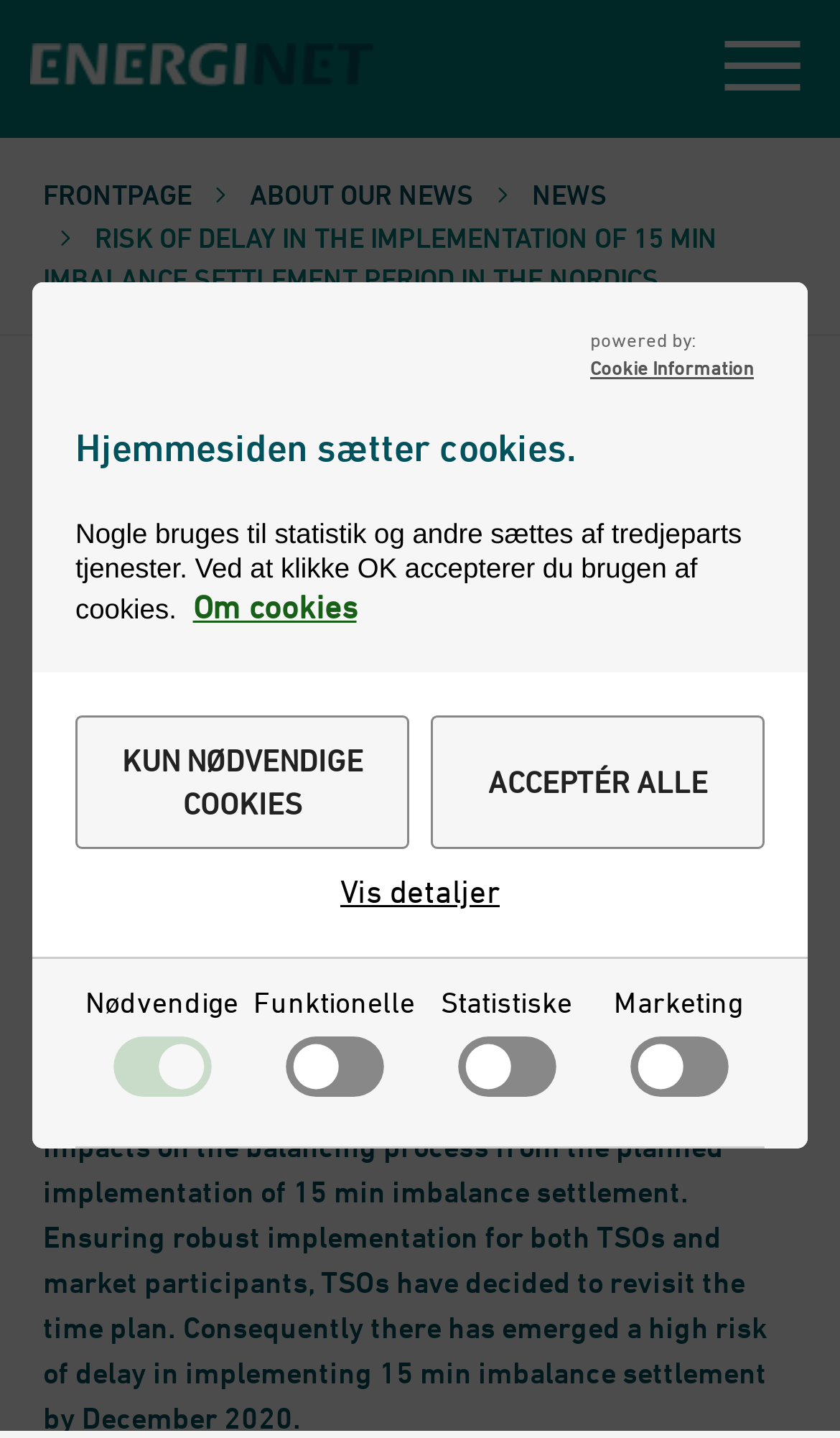Find the bounding box coordinates of the area to click in order to follow the instruction: "View Gold Coast wedding florist options".

None